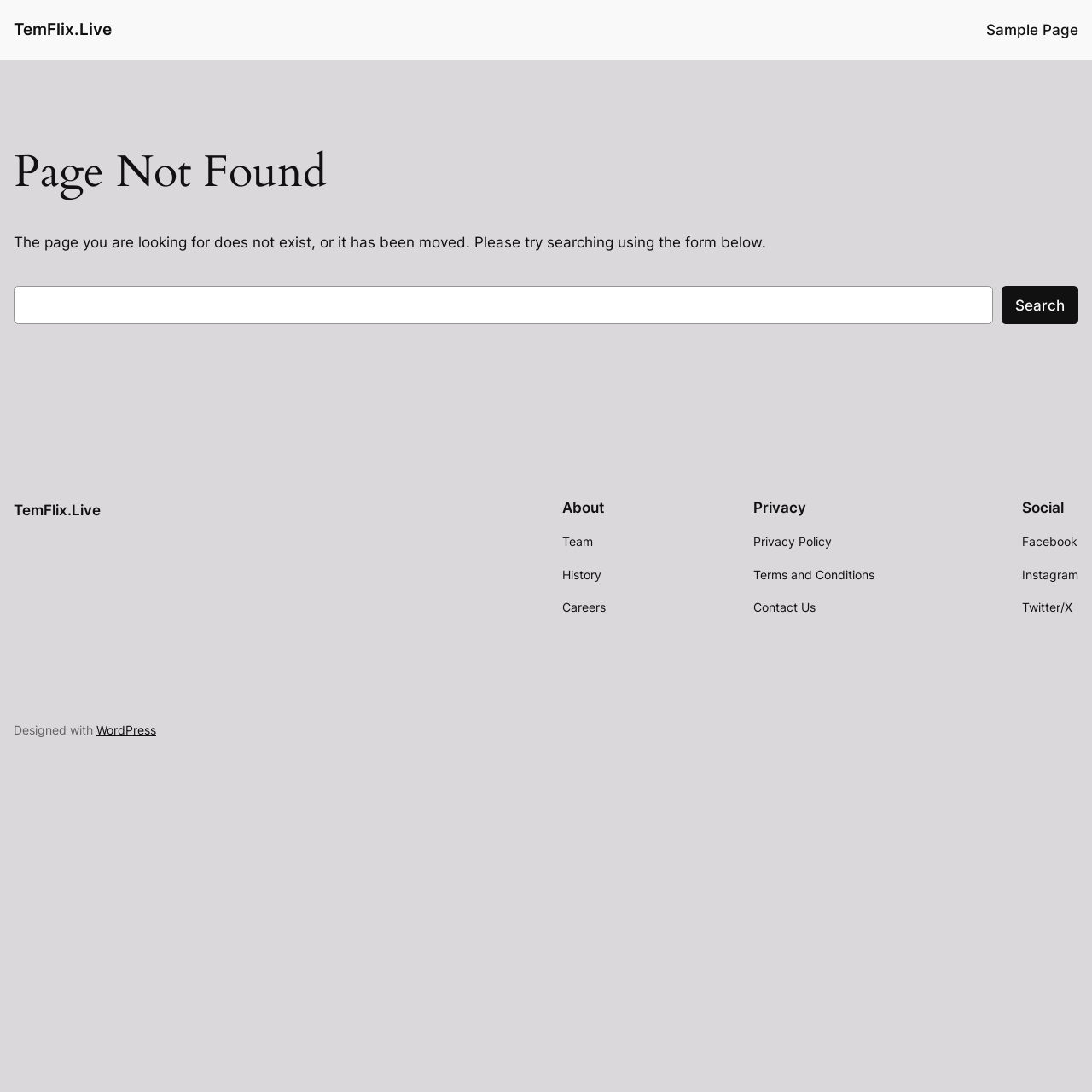Answer the question using only one word or a concise phrase: What are the three main sections on the bottom of the page?

About, Privacy, Social